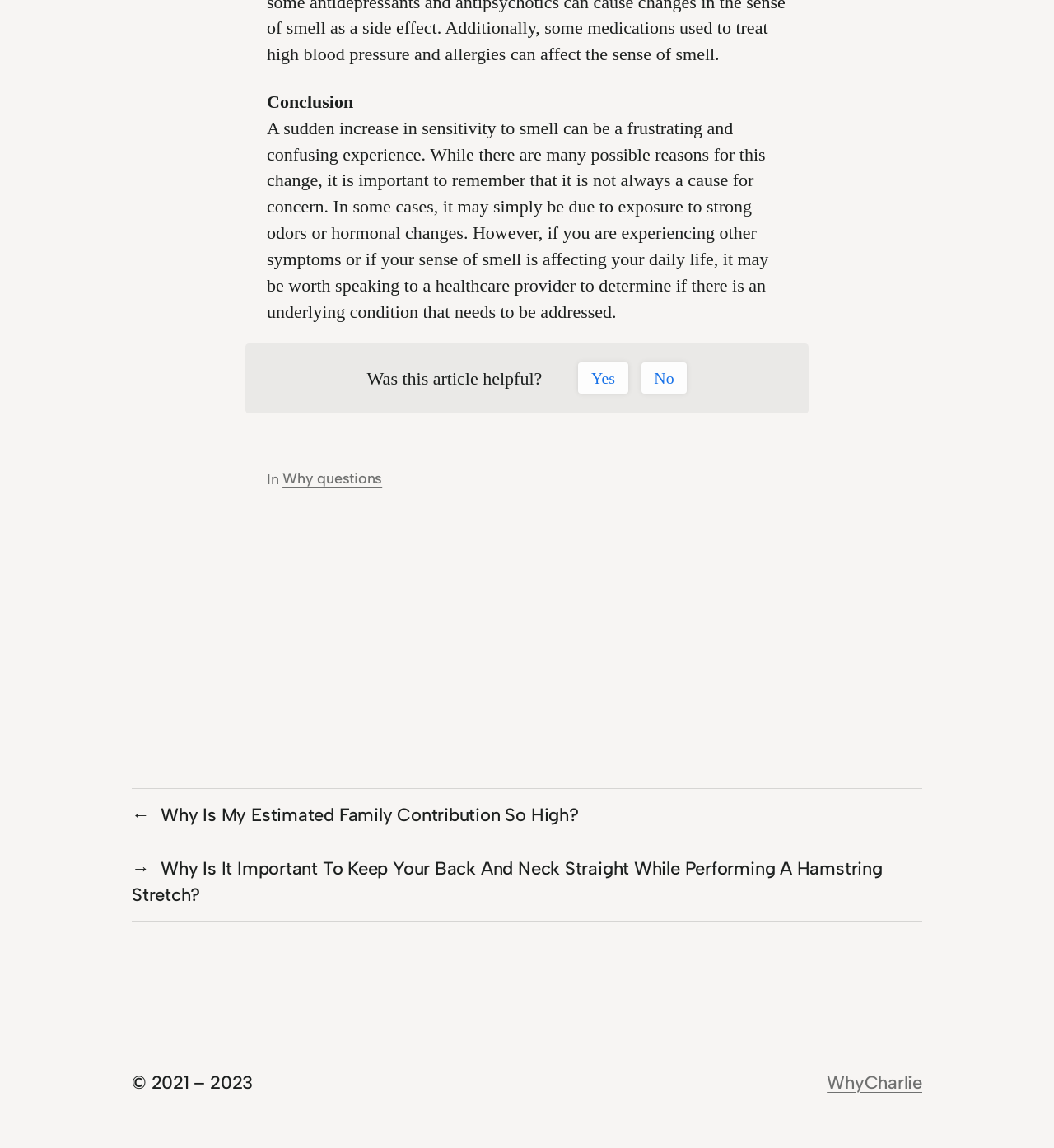Predict the bounding box coordinates of the UI element that matches this description: "Why questions". The coordinates should be in the format [left, top, right, bottom] with each value between 0 and 1.

[0.268, 0.409, 0.363, 0.425]